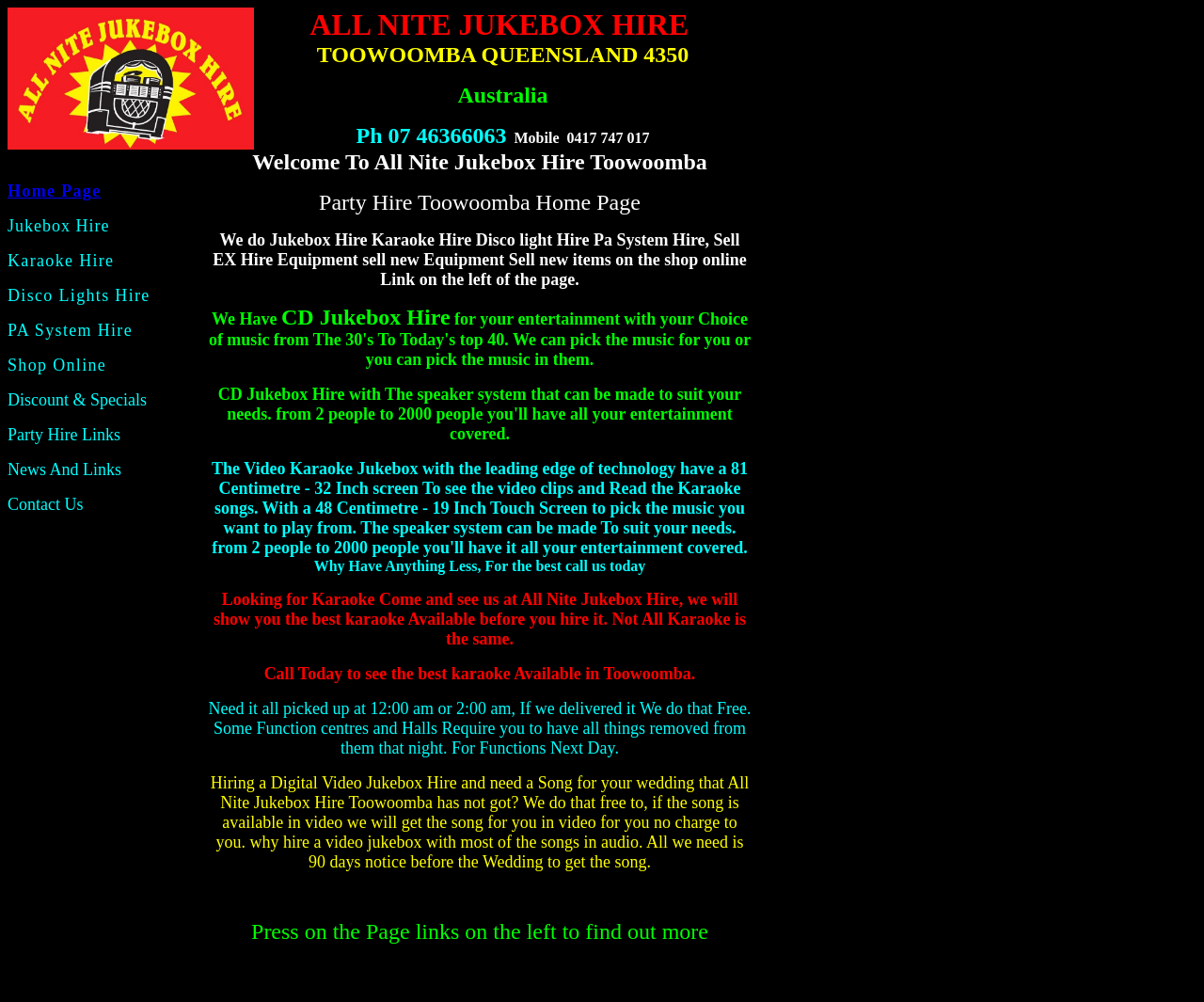How many links are in the navigation menu?
Refer to the image and provide a concise answer in one word or phrase.

11